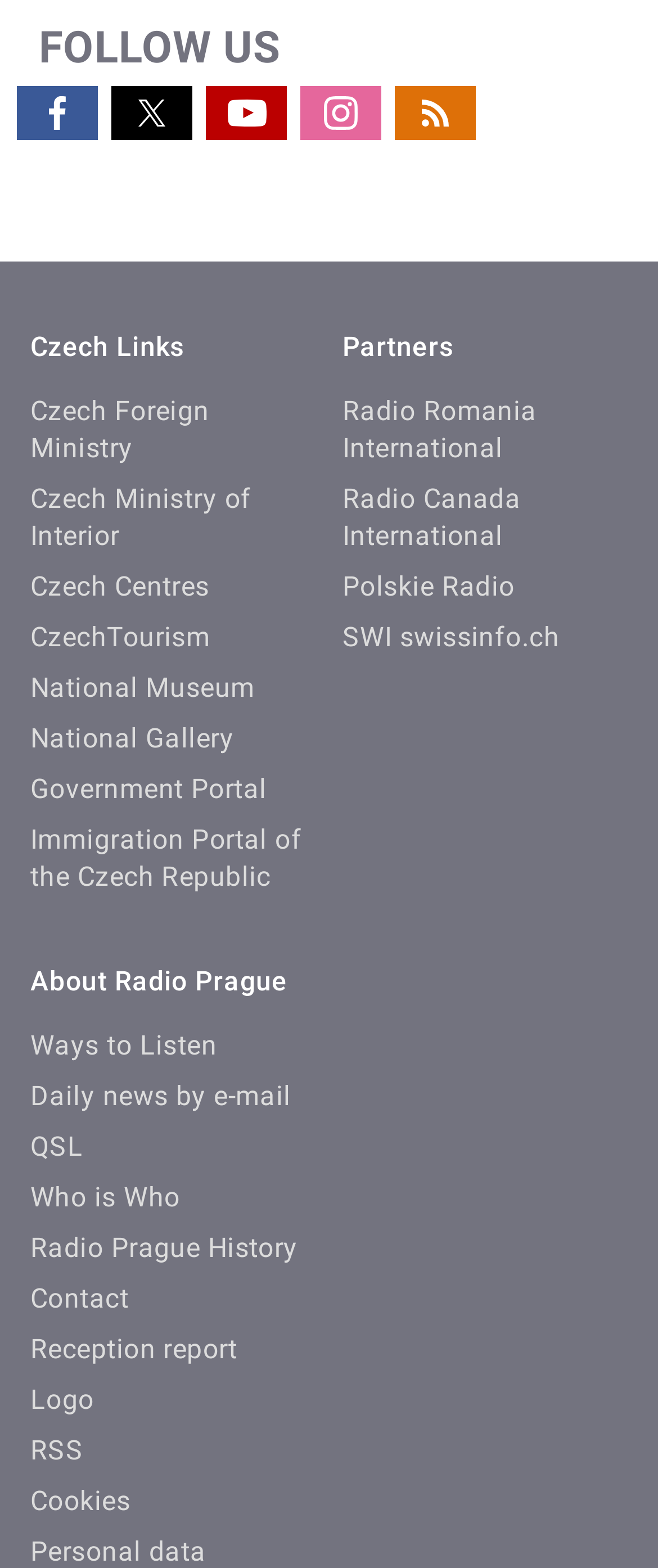How many partners are listed on the webpage?
Ensure your answer is thorough and detailed.

The partners are listed in a description list in the lower right section of the webpage. There are four partners listed: Radio Romania International, Radio Canada International, Polskie Radio, and SWI swissinfo.ch.